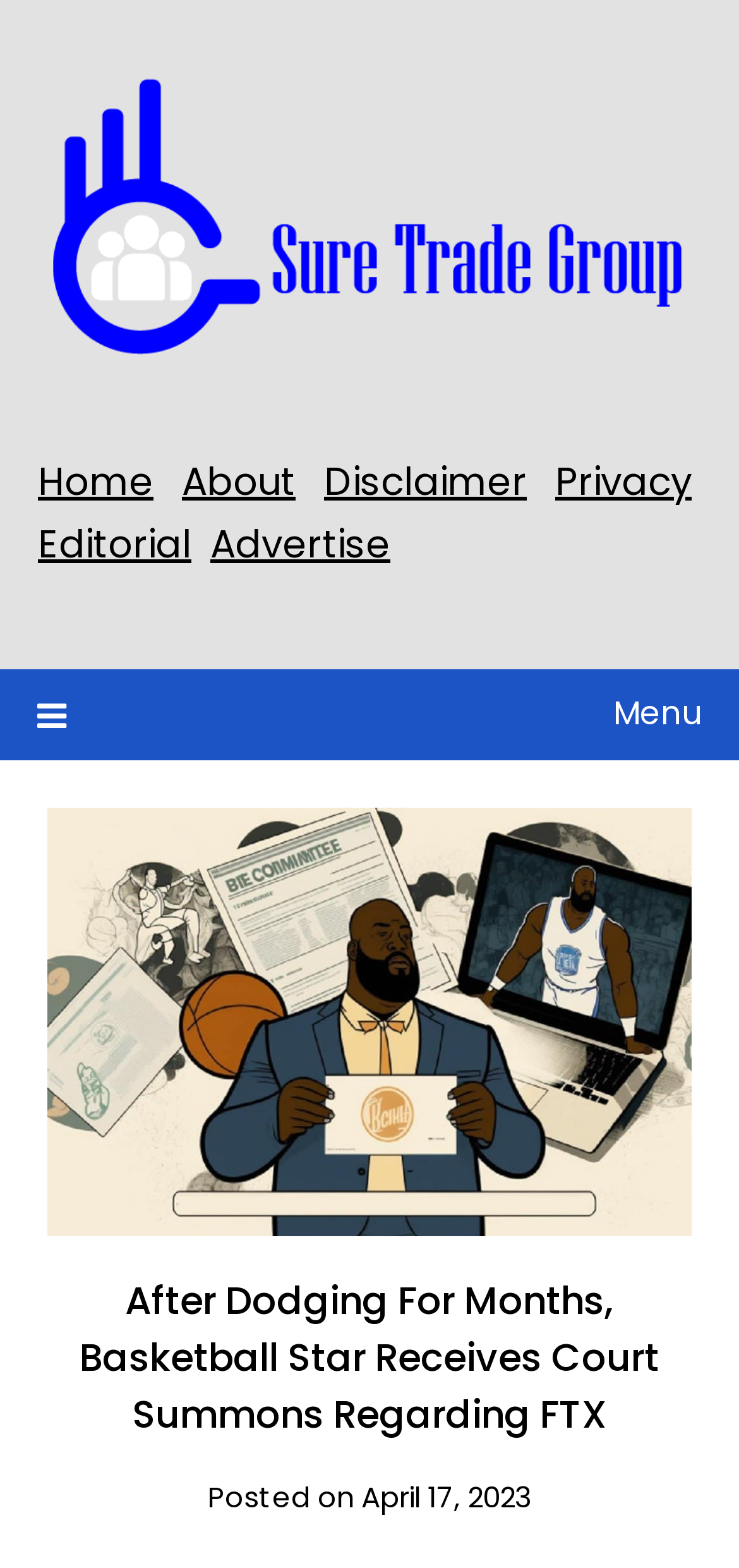Is the menu expanded? Refer to the image and provide a one-word or short phrase answer.

False